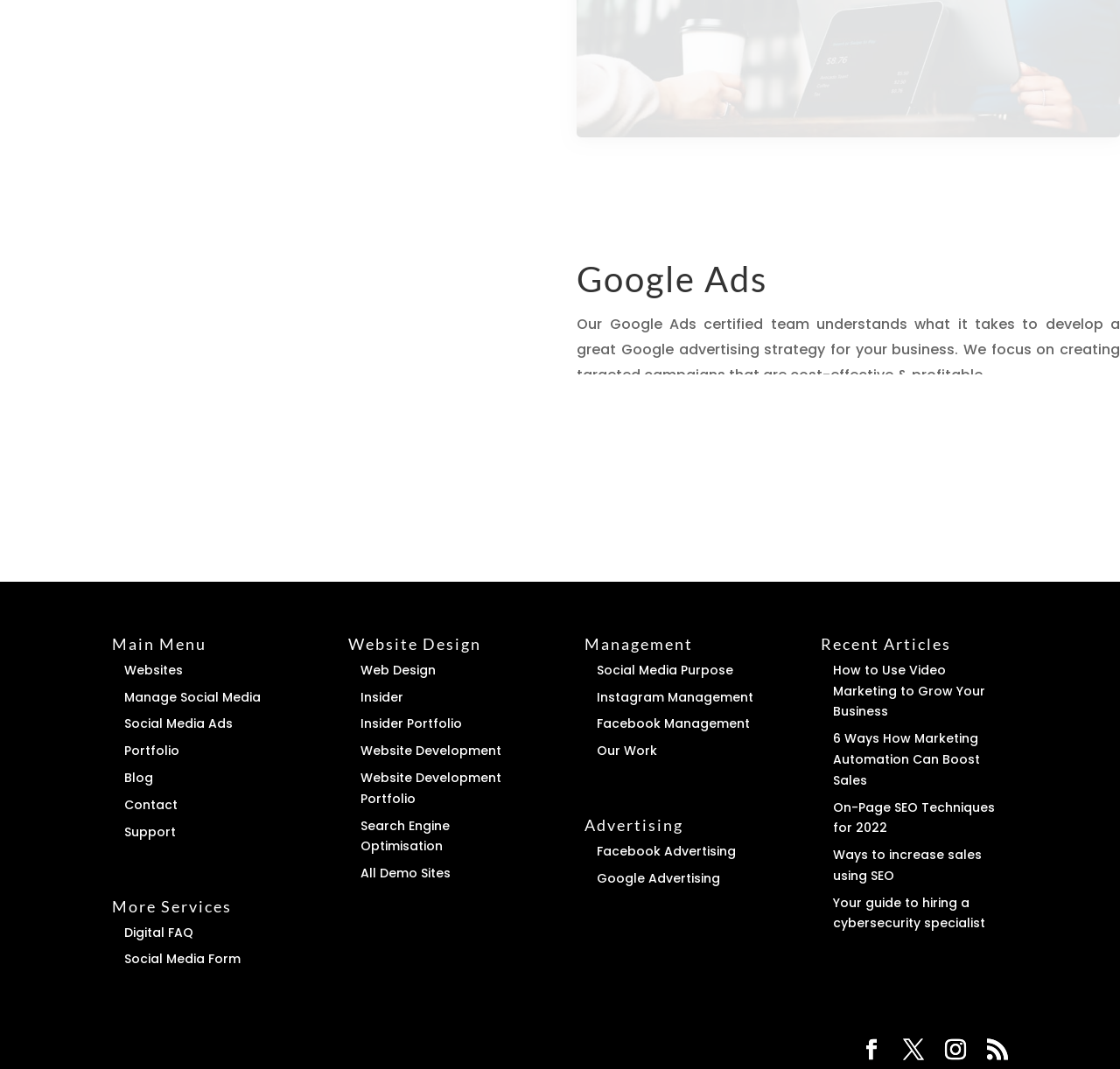Respond to the question below with a single word or phrase: What is the purpose of the 'More Services' section?

To list additional services